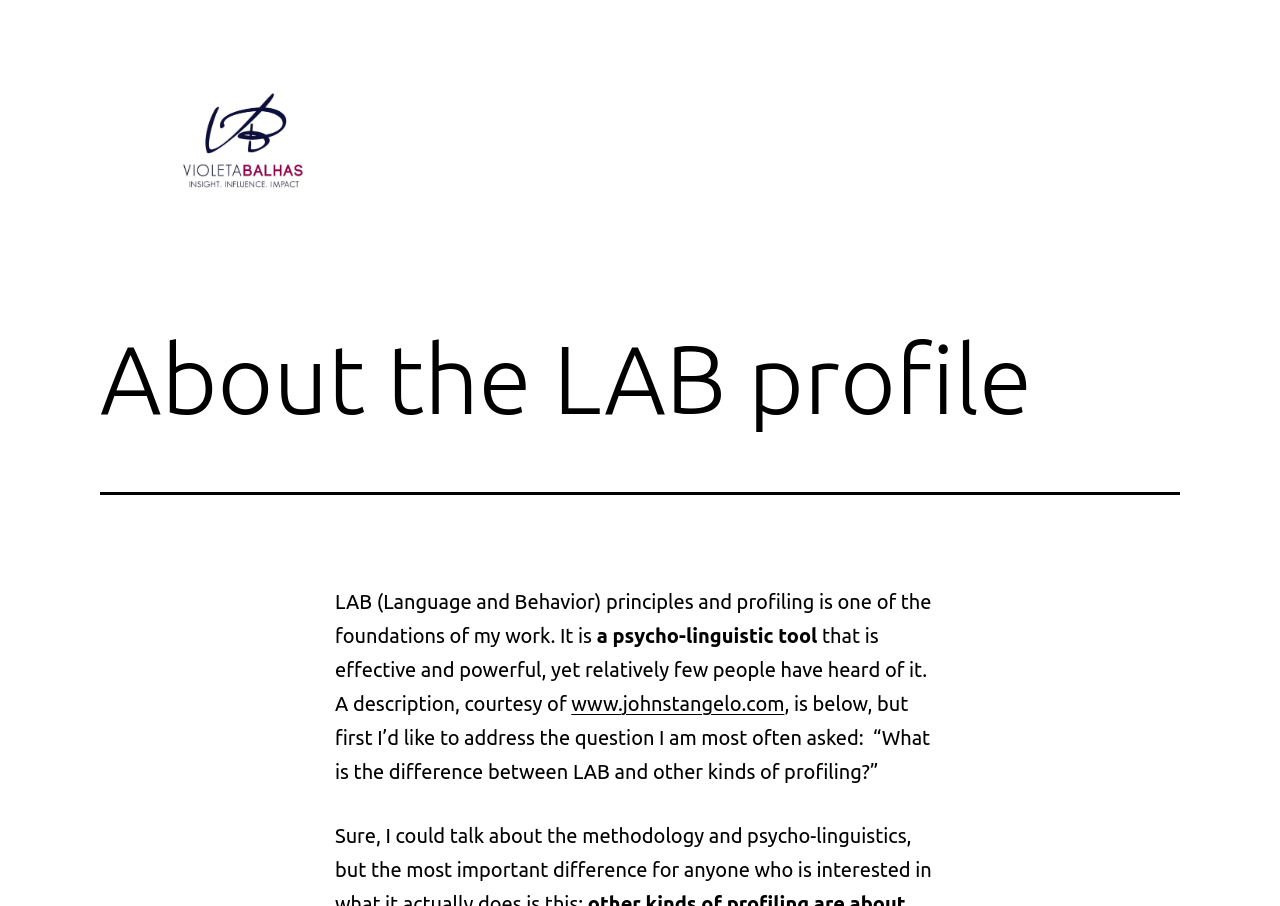What is the question Violeta Balhas is often asked?
Based on the image, answer the question with as much detail as possible.

According to the webpage, Violeta Balhas is often asked 'What is the difference between LAB and other kinds of profiling?' which is addressed in the webpage content.